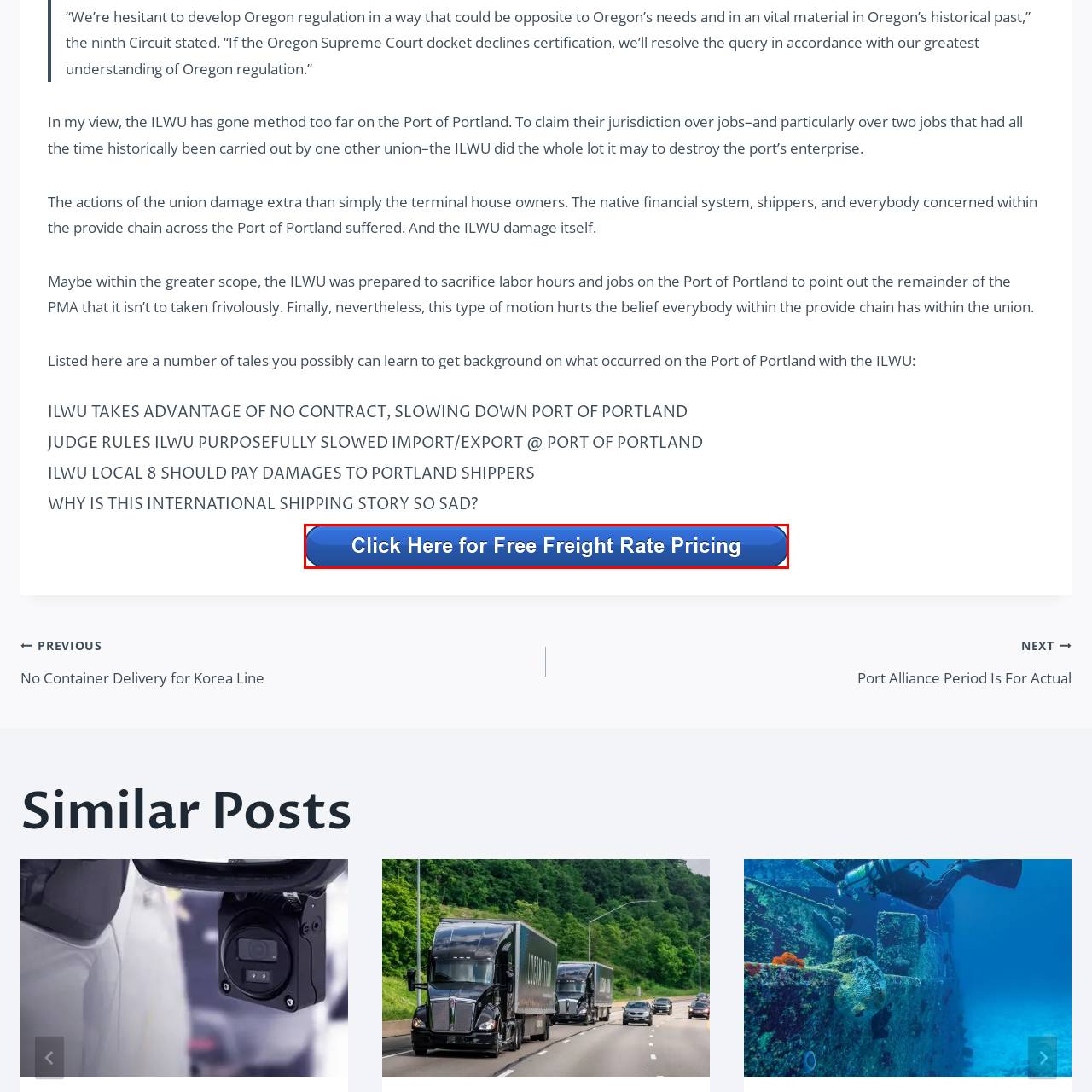Write a thorough description of the contents of the image marked by the red outline.

The image features a prominent blue button with white text, reading "Click Here for Free Freight Rate Pricing." This interactive element is likely intended to encourage users to engage by clicking to obtain pricing information related to freight rates. The button is visually striking due to its bright color and clear typography, designed to attract attention and facilitate user interaction. Its placement suggests it is an important call-to-action on the webpage, aimed at assisting visitors in accessing valuable shipping information.